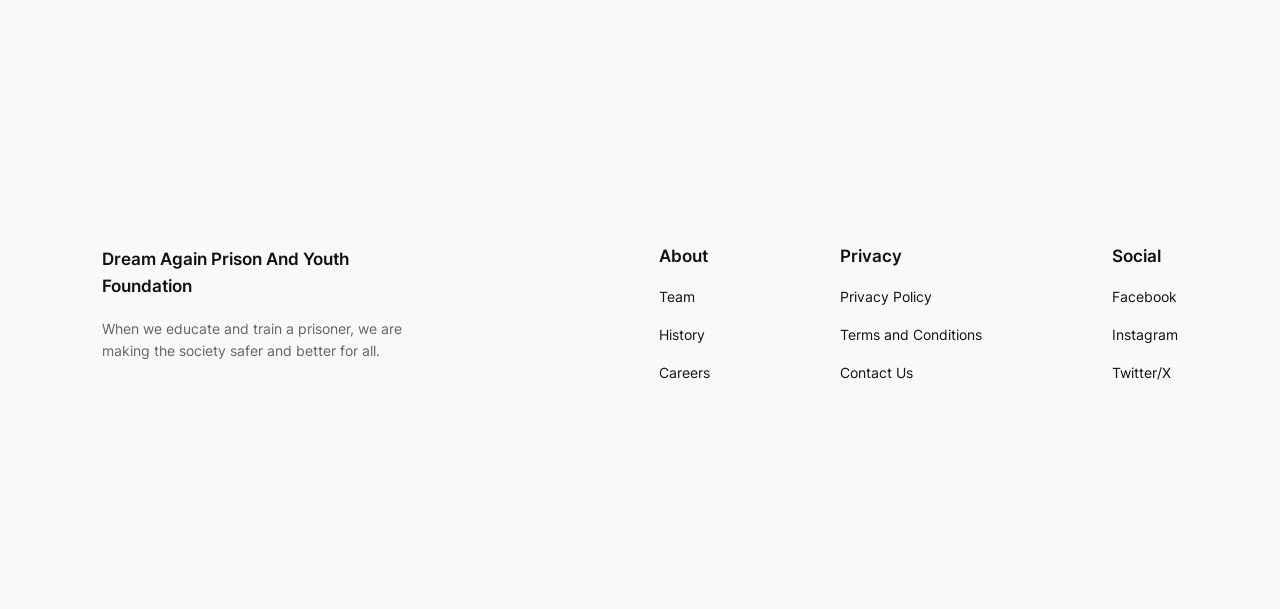Find the bounding box coordinates for the area that must be clicked to perform this action: "Read the privacy policy".

[0.656, 0.469, 0.728, 0.506]